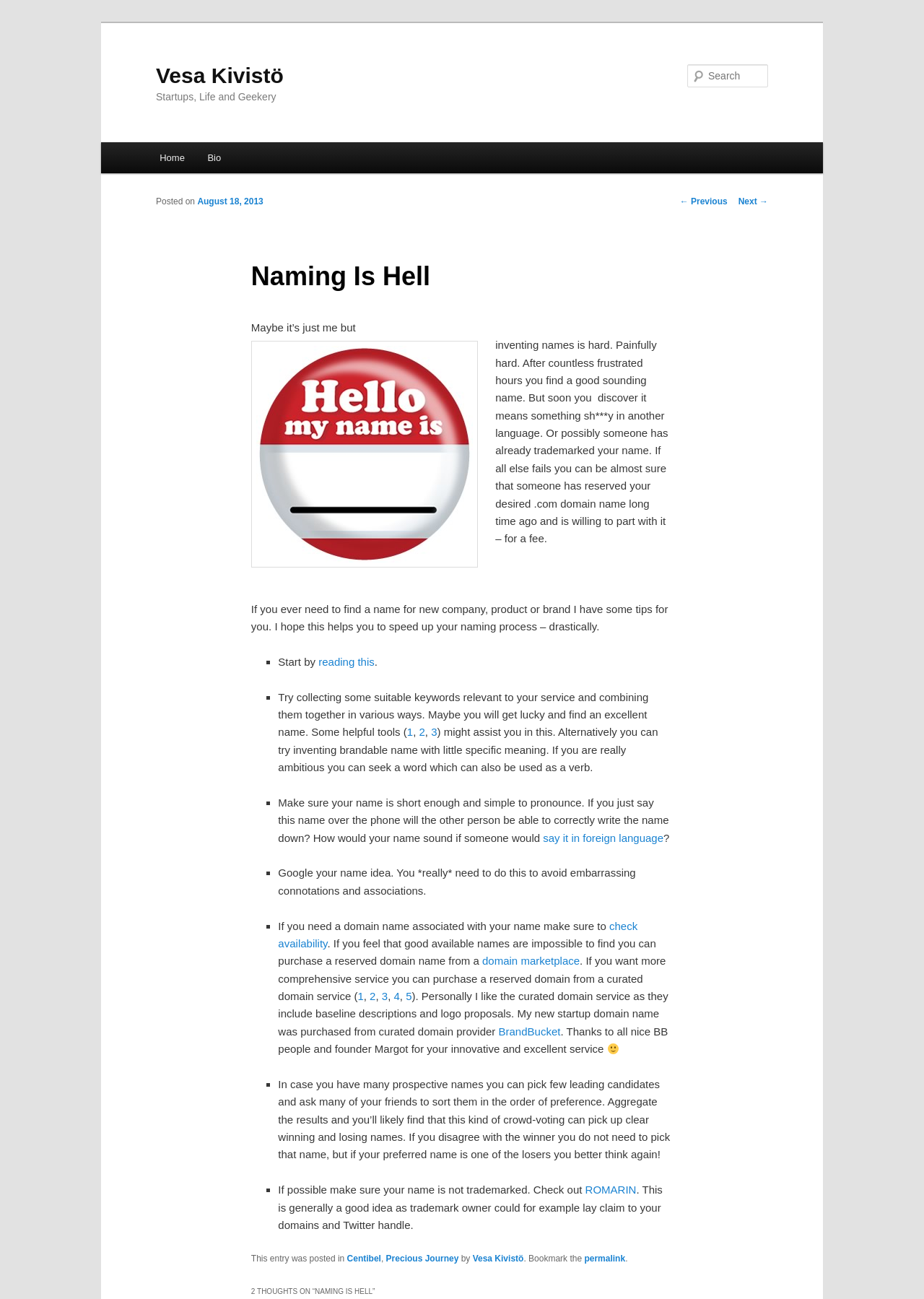What is the purpose of the article?
Please provide a full and detailed response to the question.

The article appears to be providing tips and advice for finding a name for a company, product, or brand, as evidenced by the various points and suggestions made throughout the article.